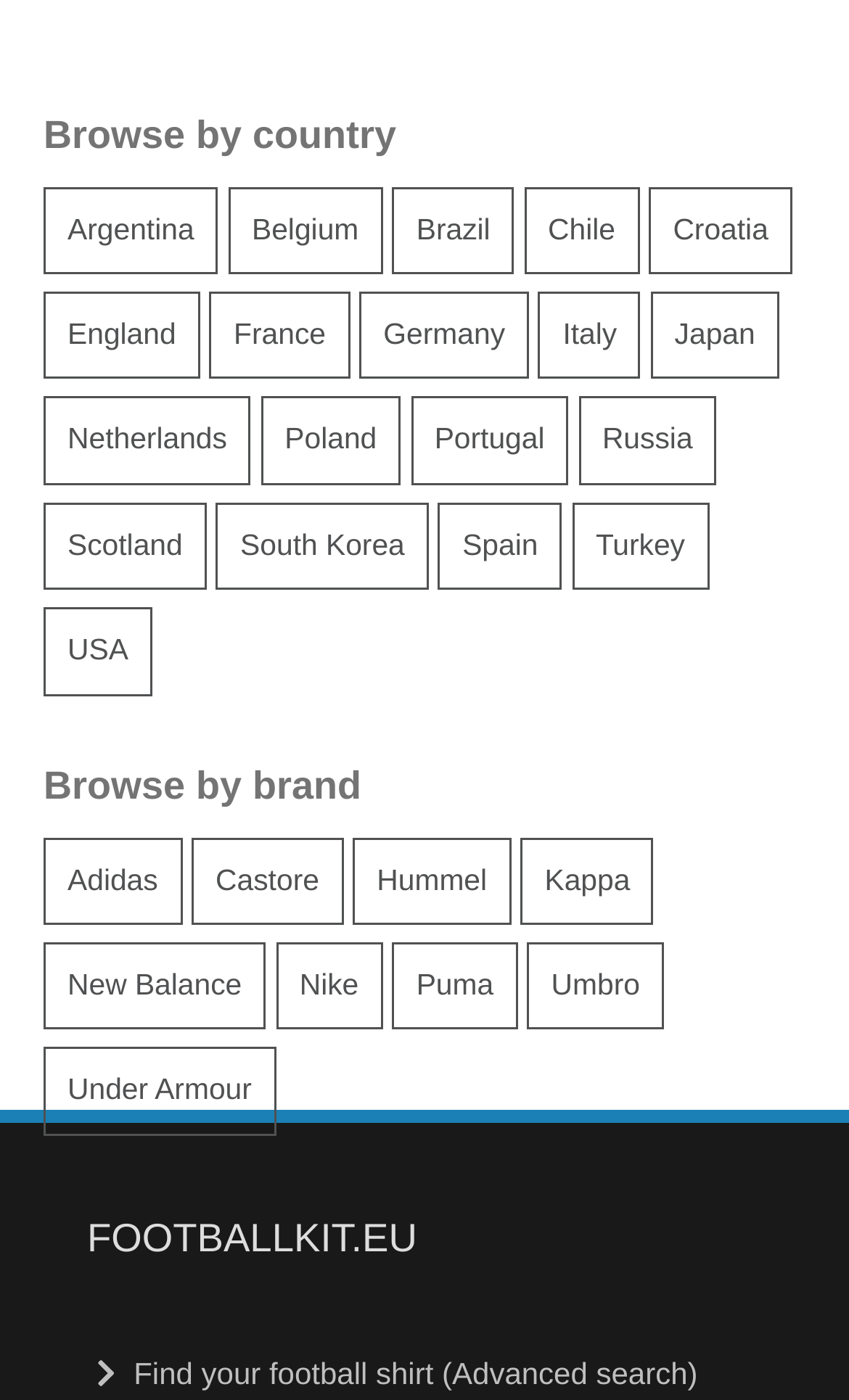Highlight the bounding box coordinates of the region I should click on to meet the following instruction: "Get in touch".

None